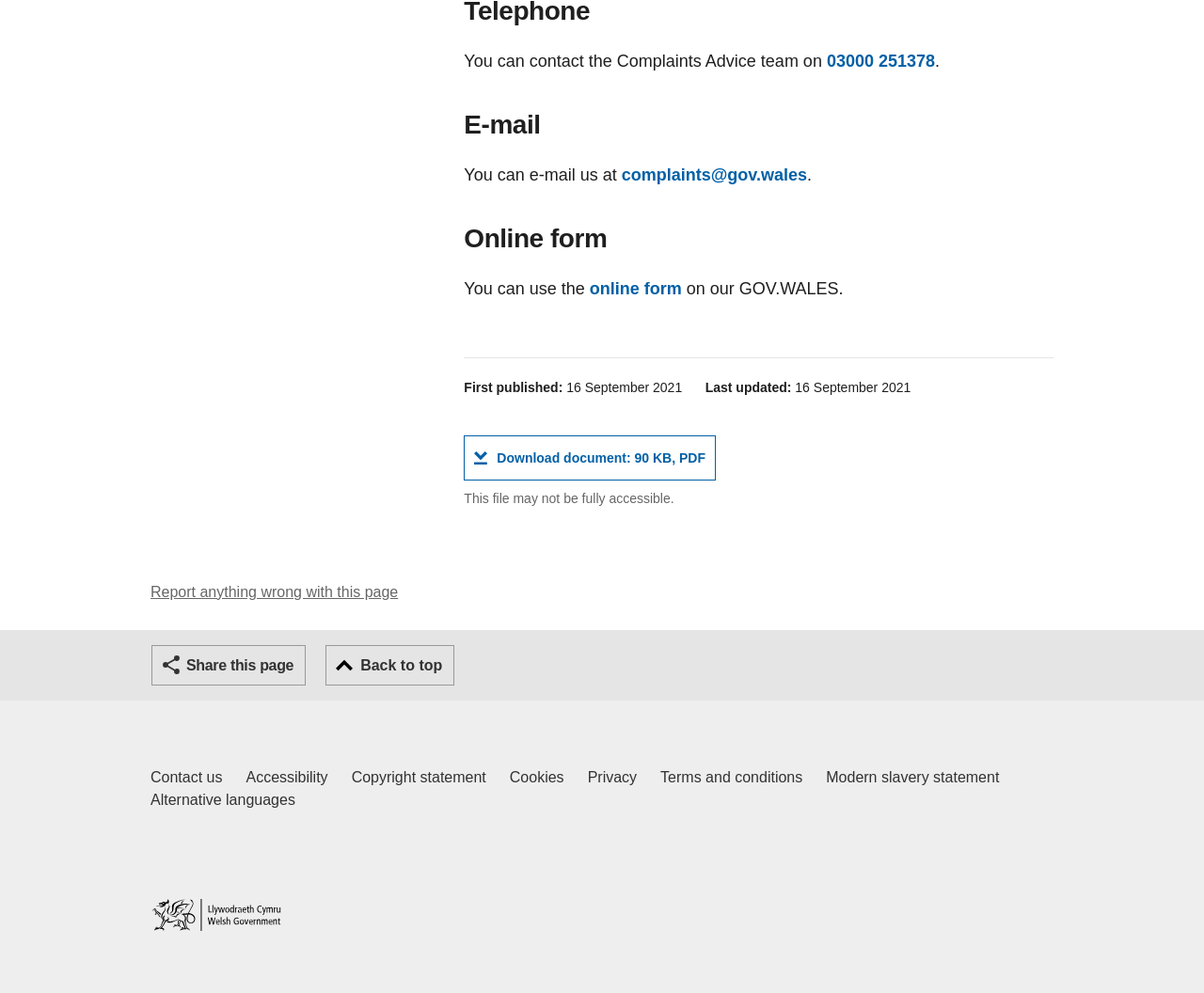Please specify the bounding box coordinates of the clickable region necessary for completing the following instruction: "Click Return to Main Page". The coordinates must consist of four float numbers between 0 and 1, i.e., [left, top, right, bottom].

None